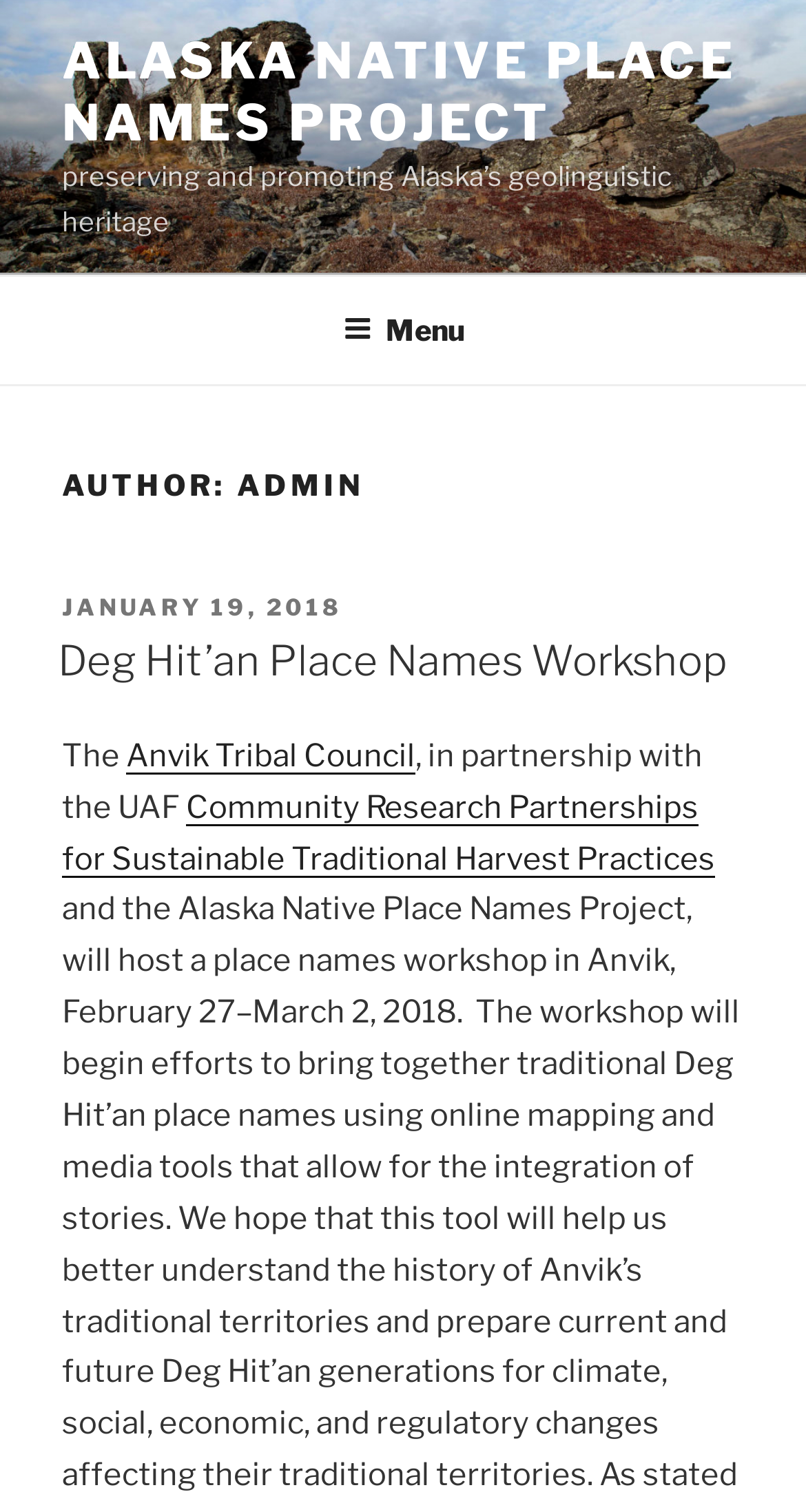Give a concise answer using only one word or phrase for this question:
What organization is partnering with the UAF?

Anvik Tribal Council